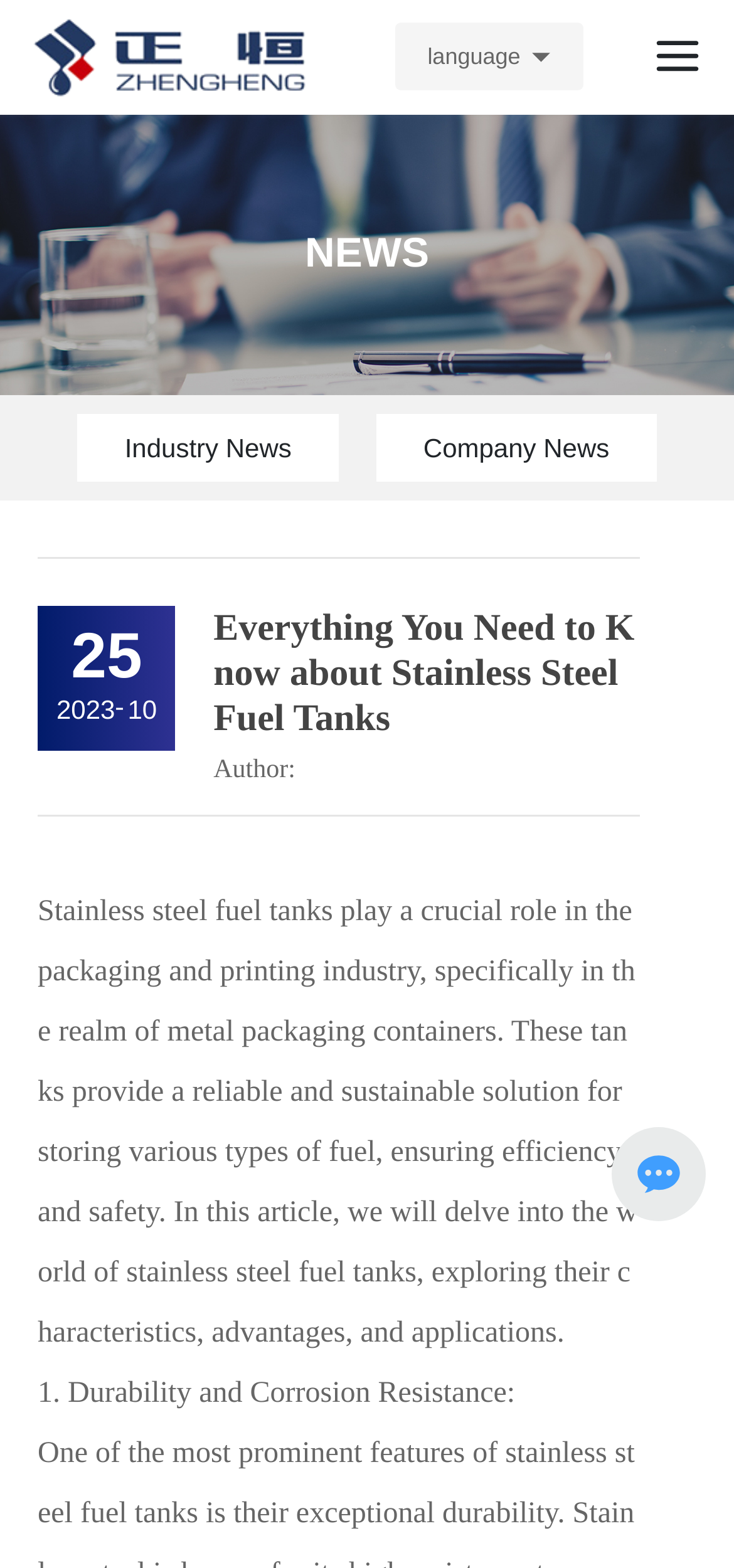What is the role of stainless steel fuel tanks?
Look at the image and provide a detailed response to the question.

According to the webpage, stainless steel fuel tanks play a crucial role in the packaging and printing industry, specifically in the realm of metal packaging containers. This indicates that these tanks are essential for storing and handling fuel in these industries.